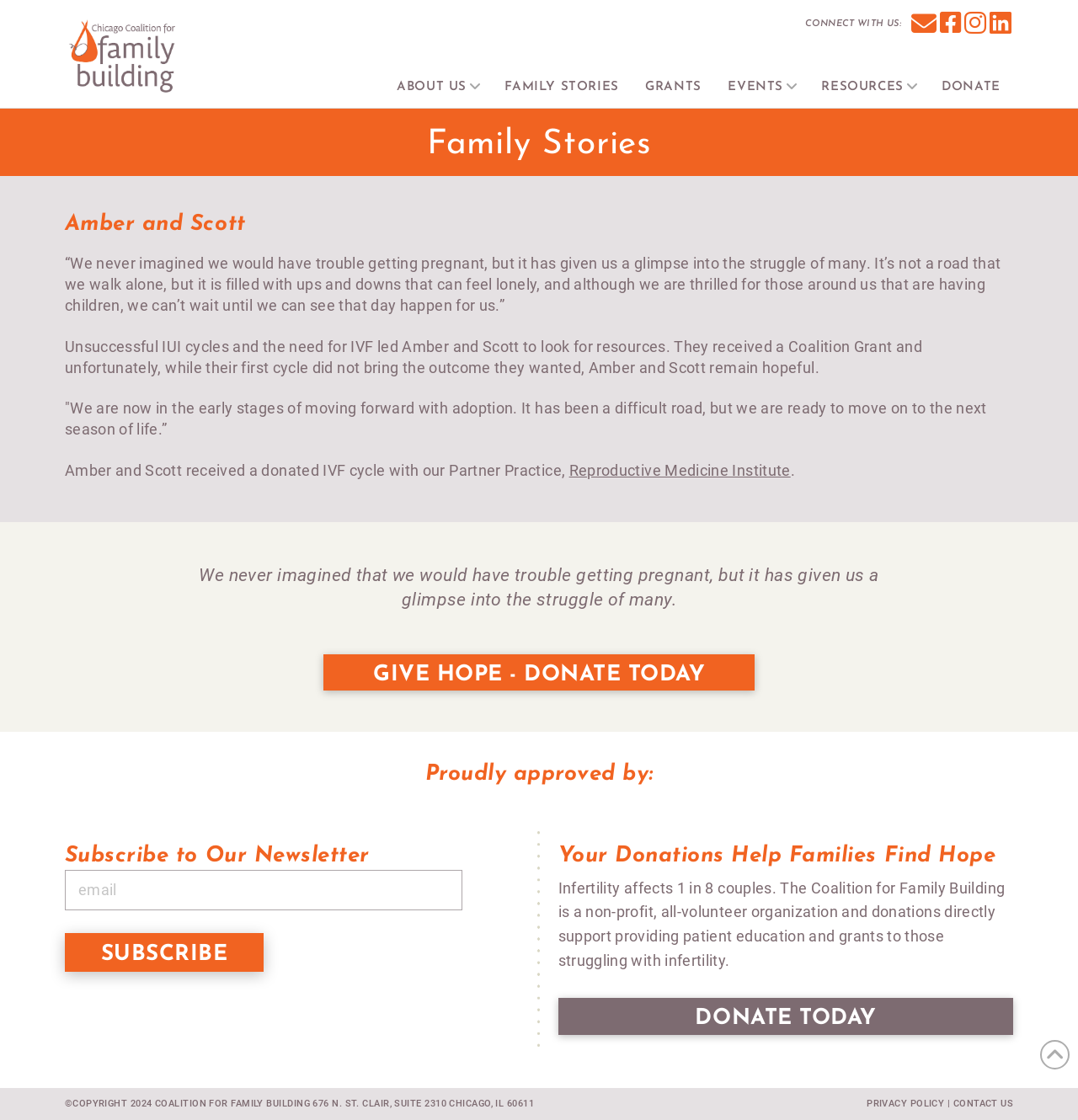Please answer the following question using a single word or phrase: 
What is the name of the couple sharing their story?

Amber and Scott